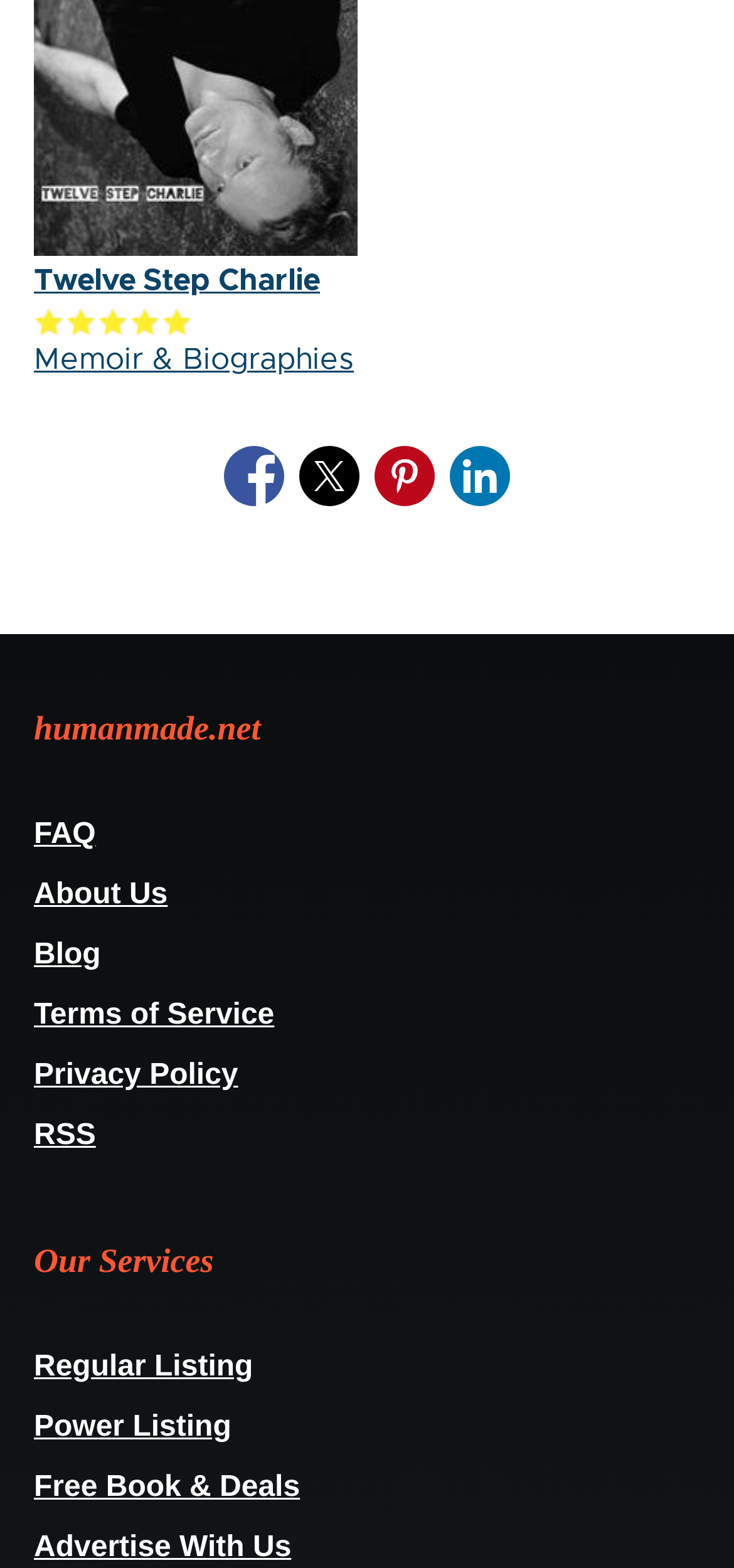Locate the bounding box of the UI element defined by this description: "Free Book & Deals". The coordinates should be given as four float numbers between 0 and 1, formatted as [left, top, right, bottom].

[0.046, 0.935, 0.409, 0.959]